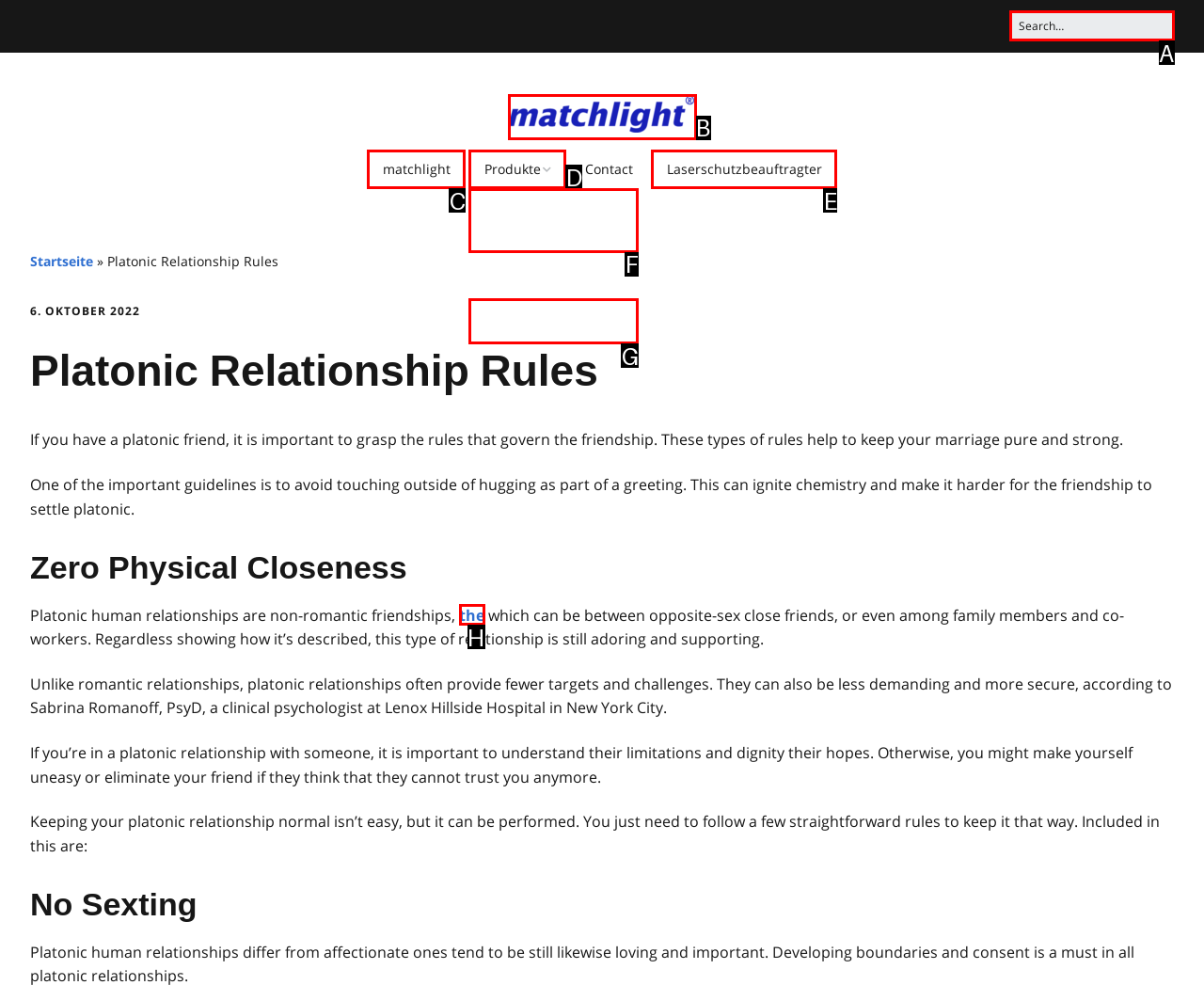Given the task: search for something, point out the letter of the appropriate UI element from the marked options in the screenshot.

A